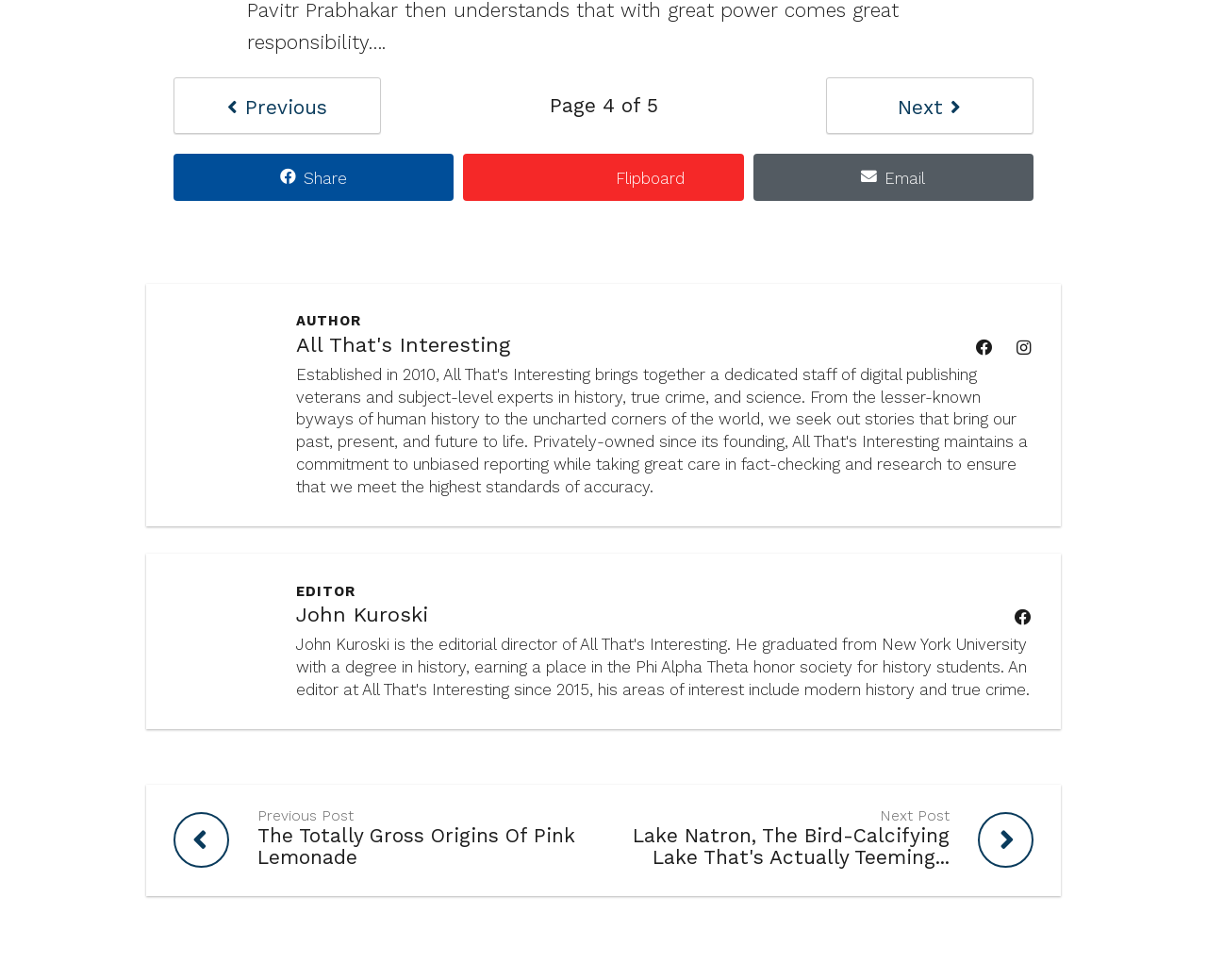What is the function of the icon with the bounding box [0.144, 0.157, 0.376, 0.205]?
Please ensure your answer to the question is detailed and covers all necessary aspects.

The icon with the bounding box [0.144, 0.157, 0.376, 0.205] is a link element with the OCR text ' Share', which suggests that it is a share button.